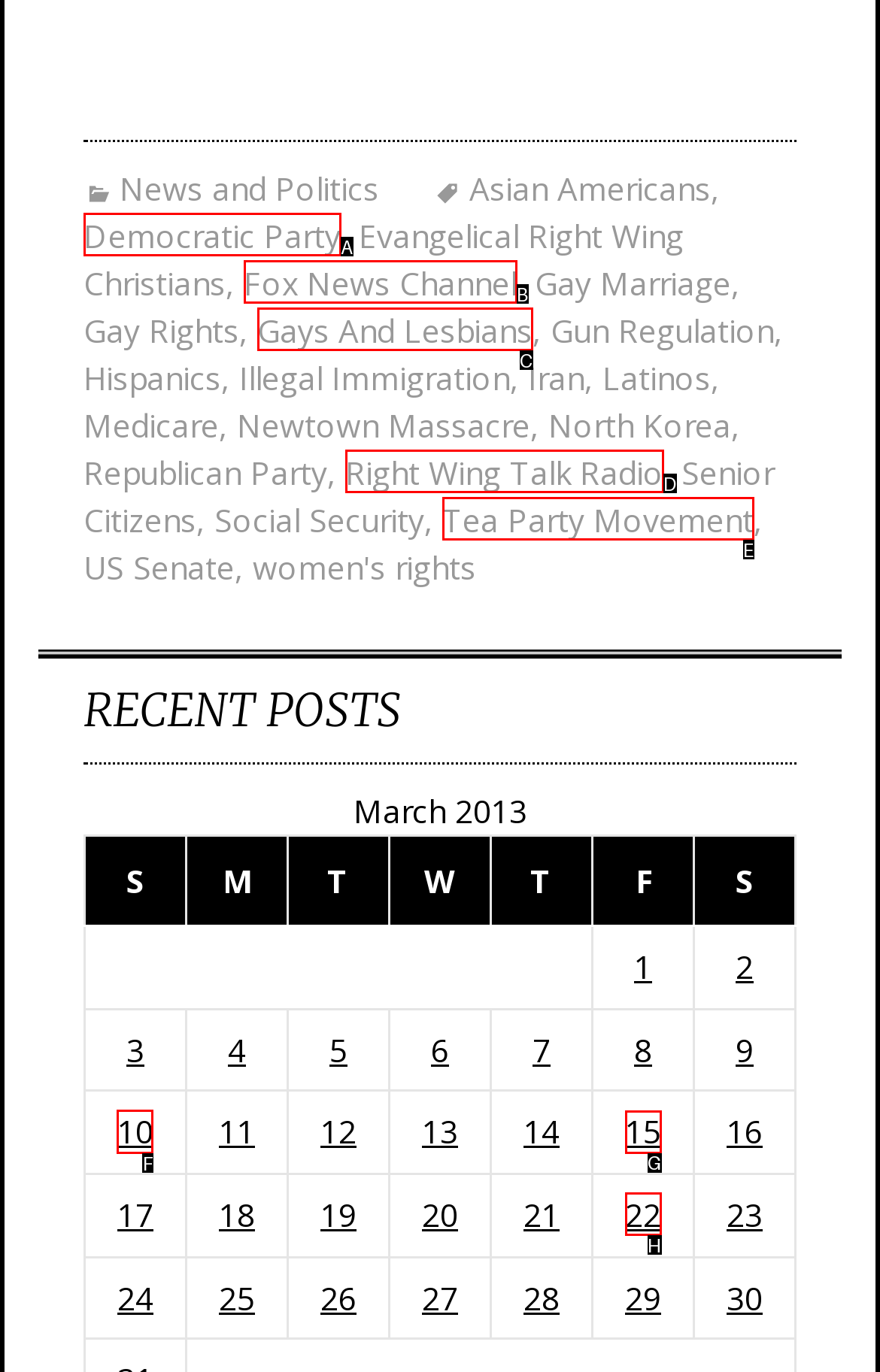Pick the HTML element that should be clicked to execute the task: Select slide 1
Respond with the letter corresponding to the correct choice.

None